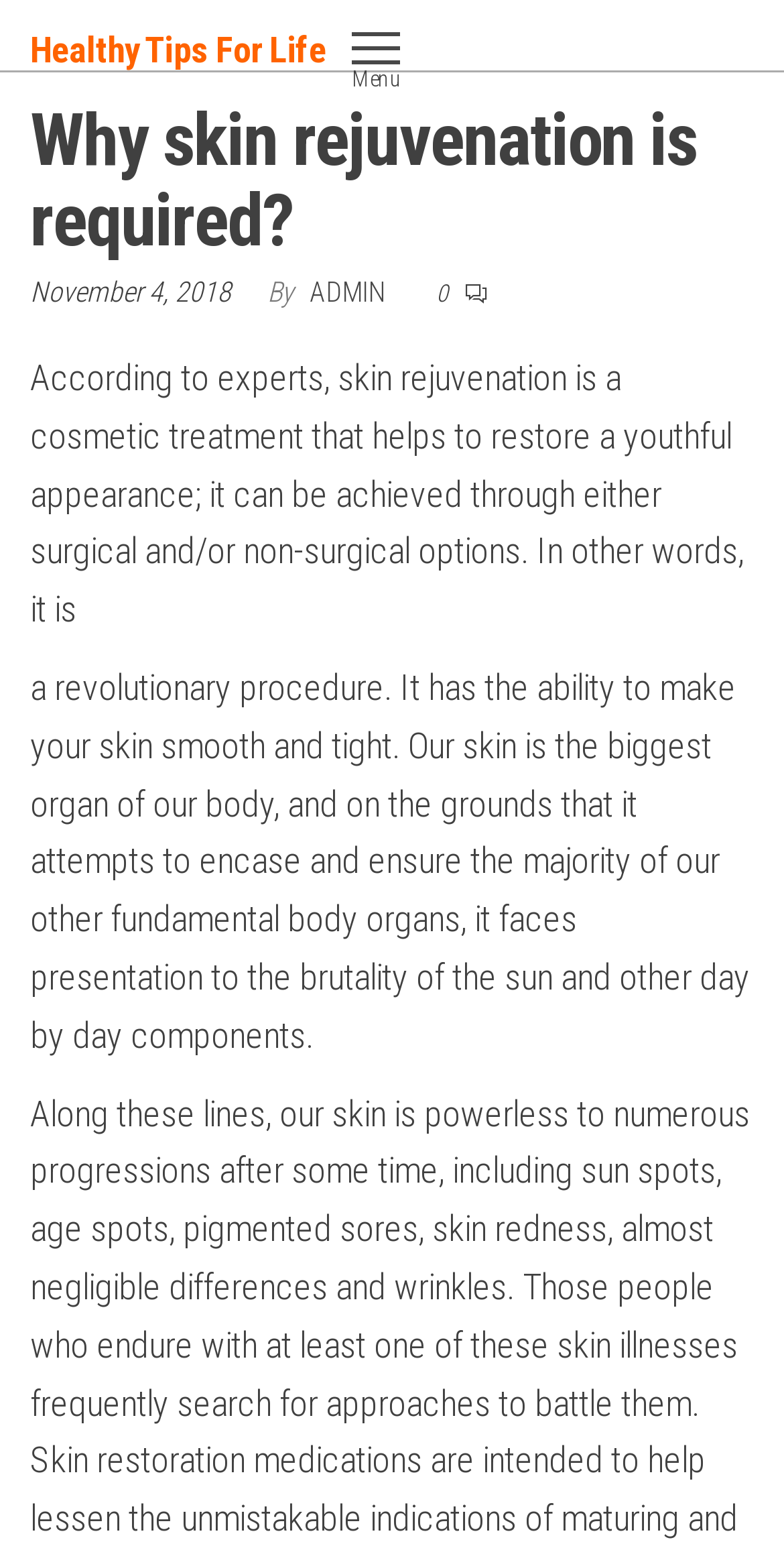What is the biggest organ of our body?
Based on the image, provide a one-word or brief-phrase response.

skin